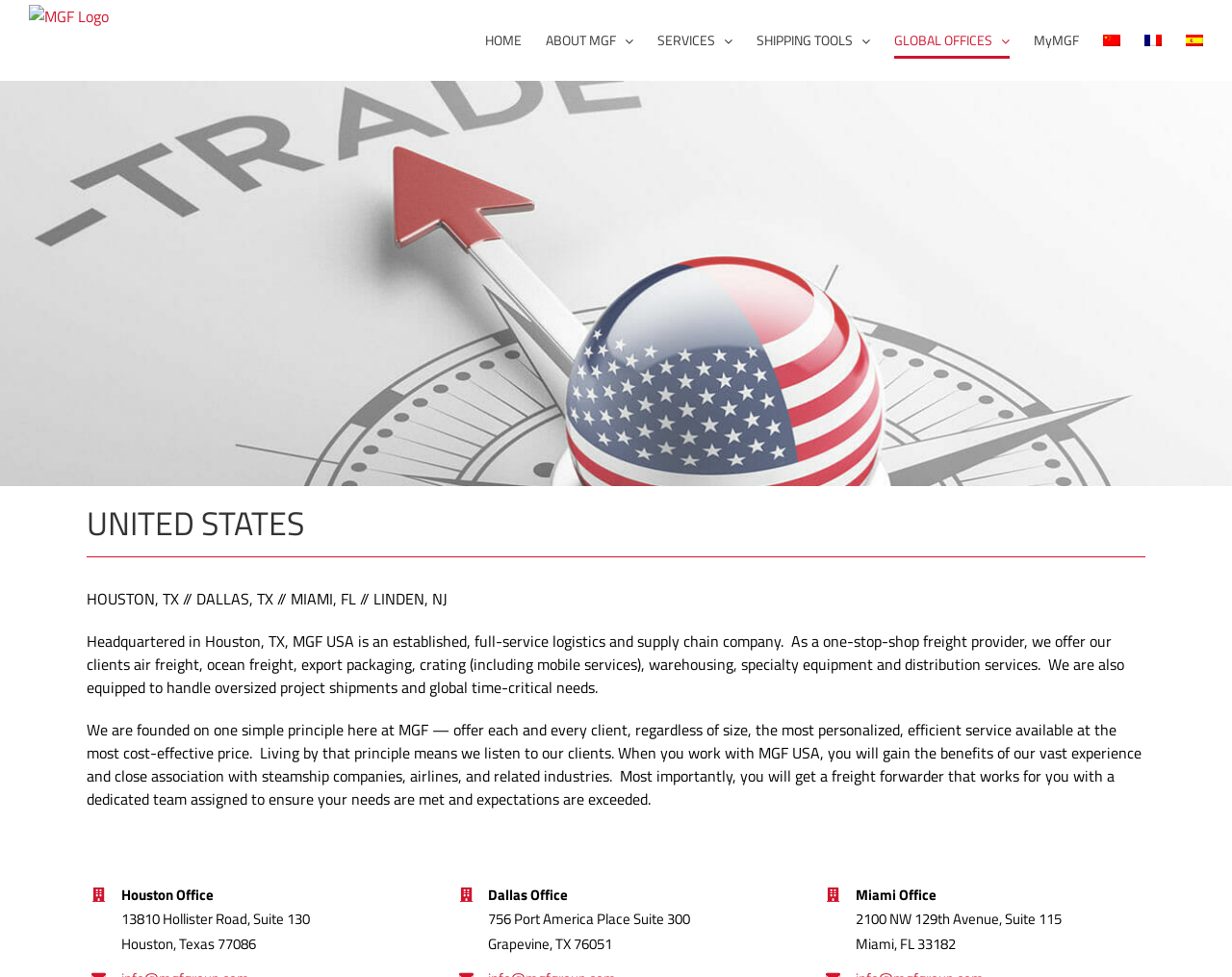Answer the question below with a single word or a brief phrase: 
What is the principle of MGF USA?

Personalized service